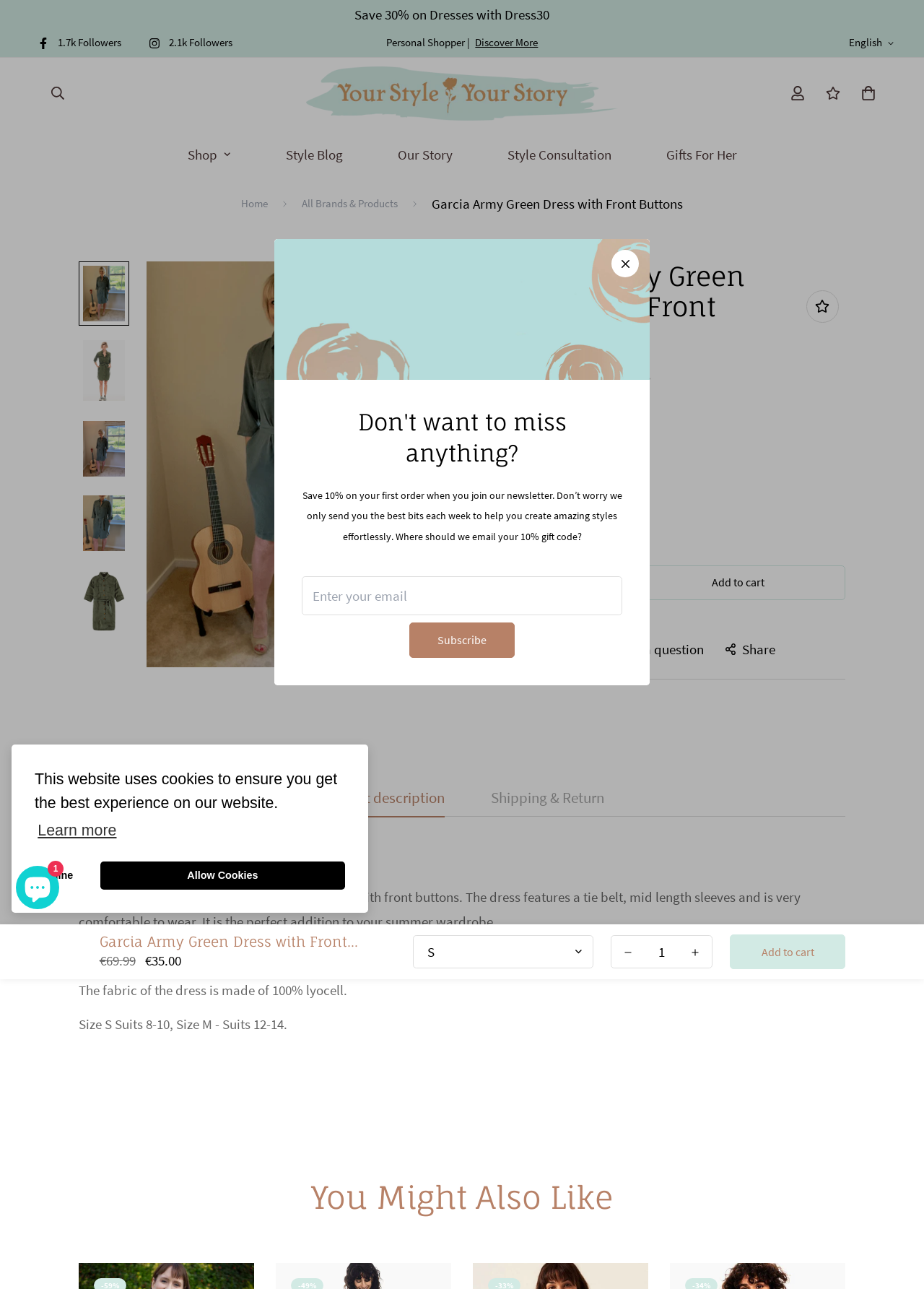Determine the bounding box coordinates of the clickable region to carry out the instruction: "Click the 'Shop' link".

[0.173, 0.1, 0.279, 0.14]